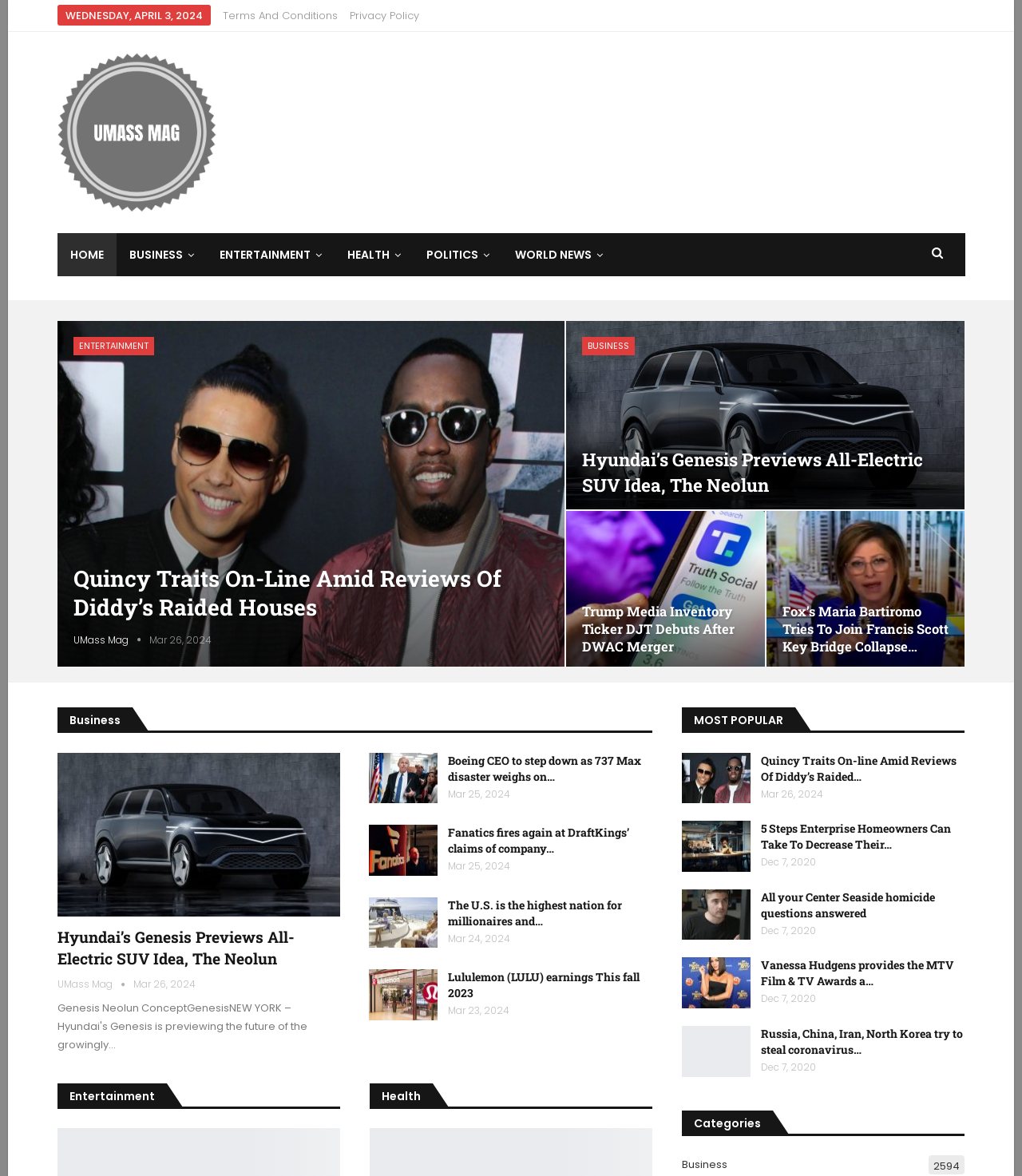Return the bounding box coordinates of the UI element that corresponds to this description: "Terms and Conditions". The coordinates must be given as four float numbers in the range of 0 and 1, [left, top, right, bottom].

[0.218, 0.007, 0.33, 0.02]